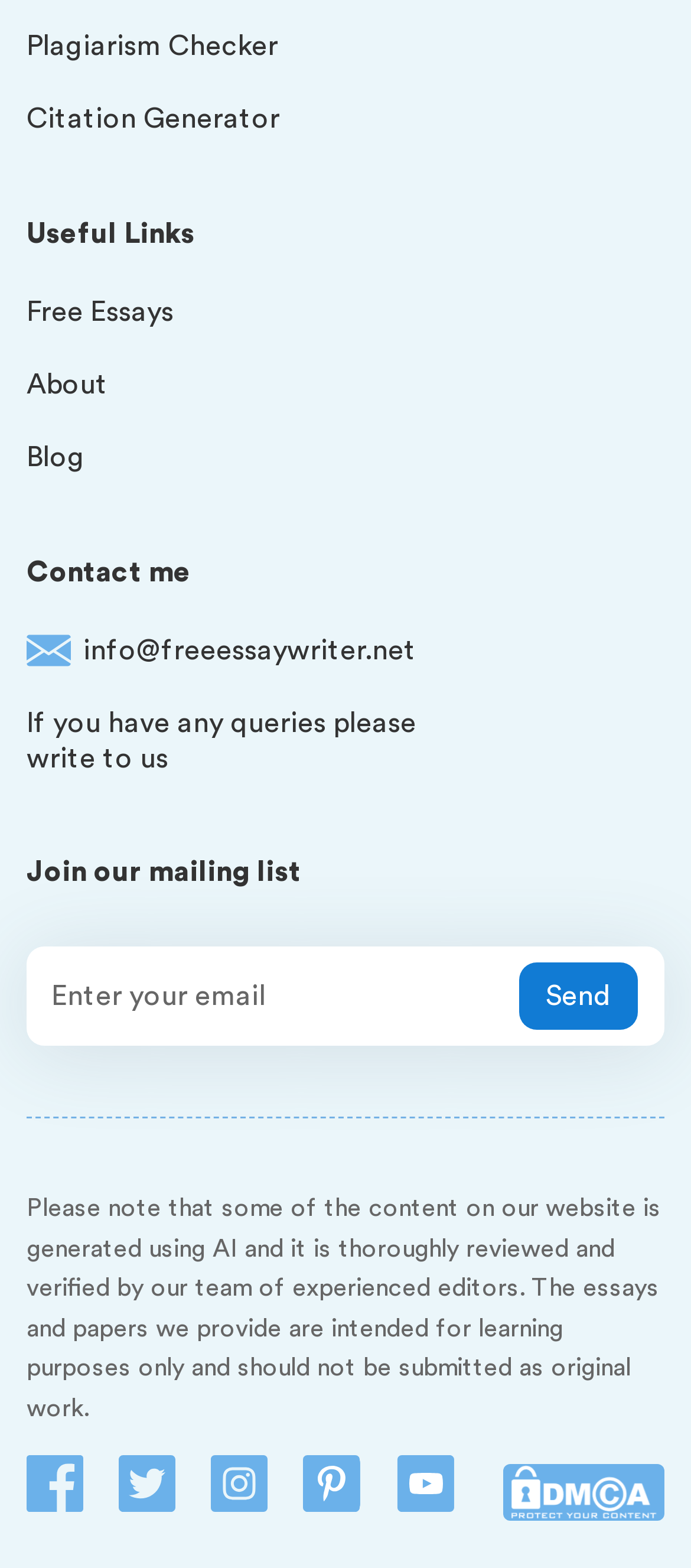What is the link 'Plagiarism Checker' used for?
Look at the screenshot and provide an in-depth answer.

The link 'Plagiarism Checker' is likely used to check for plagiarism in written work, as it is a common tool used to detect and prevent plagiarism in academic and professional settings.